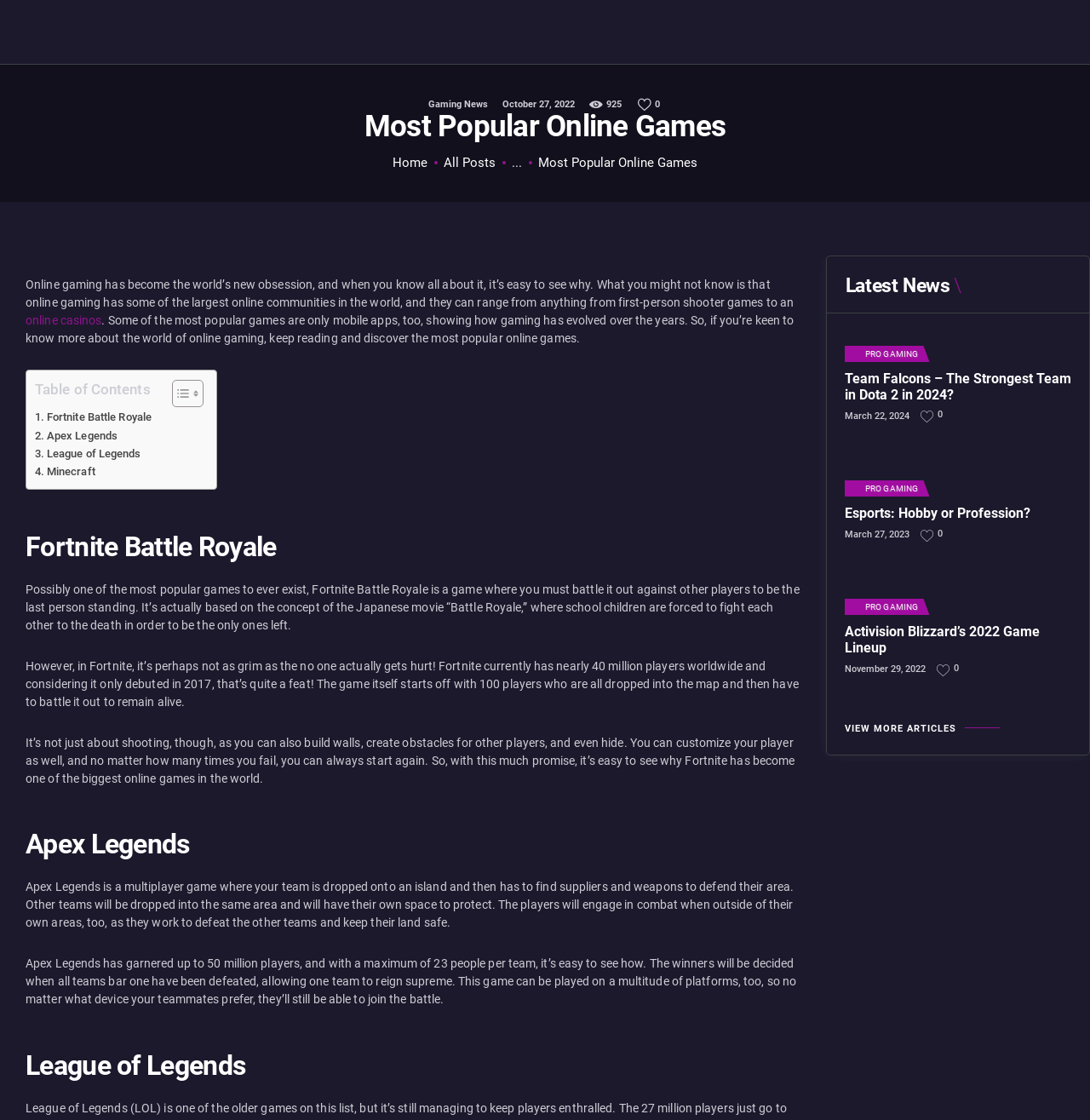Please specify the coordinates of the bounding box for the element that should be clicked to carry out this instruction: "Click on Gaming News". The coordinates must be four float numbers between 0 and 1, formatted as [left, top, right, bottom].

[0.393, 0.088, 0.447, 0.098]